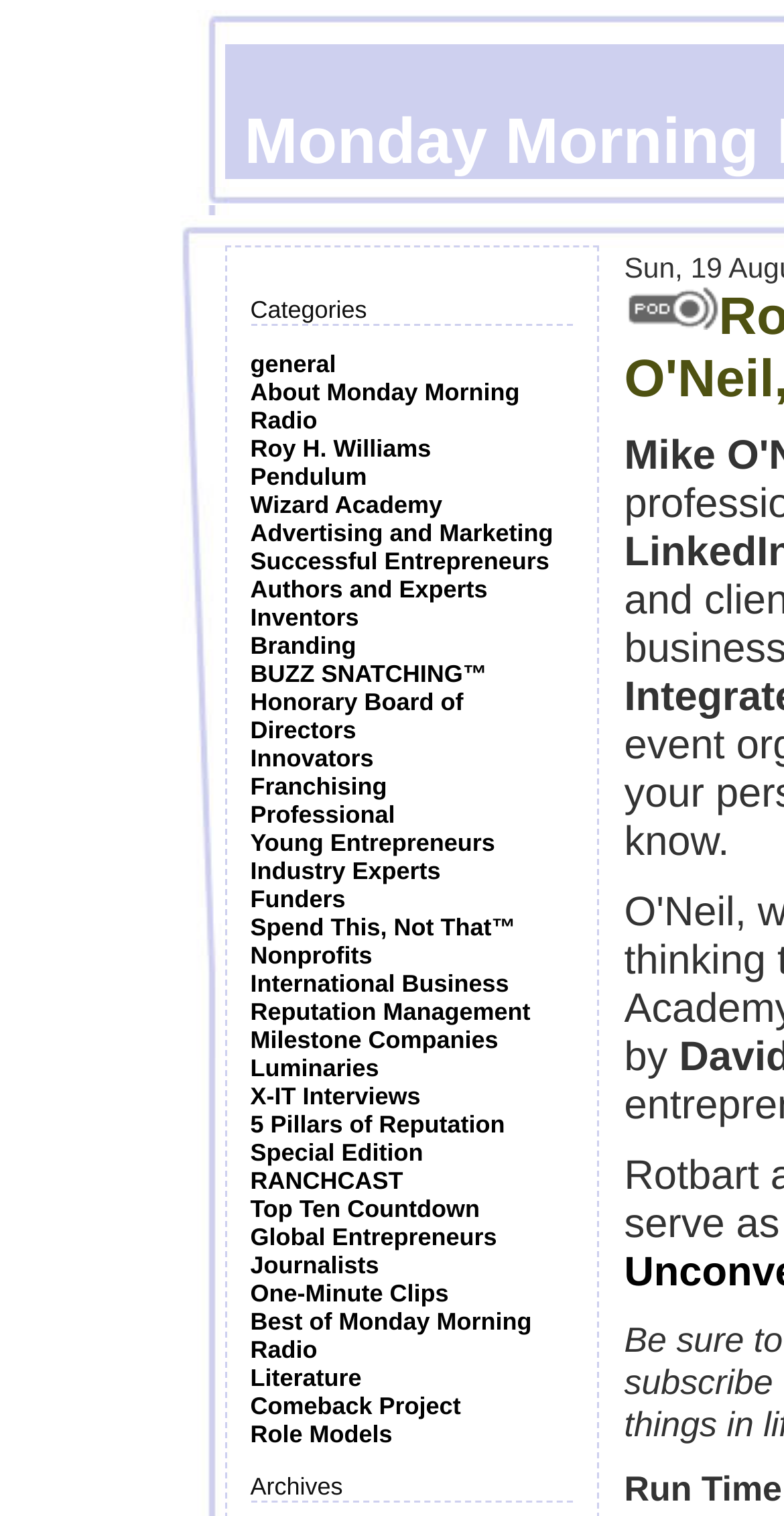Using the webpage screenshot and the element description About Monday Morning Radio, determine the bounding box coordinates. Specify the coordinates in the format (top-left x, top-left y, bottom-right x, bottom-right y) with values ranging from 0 to 1.

[0.319, 0.249, 0.663, 0.287]